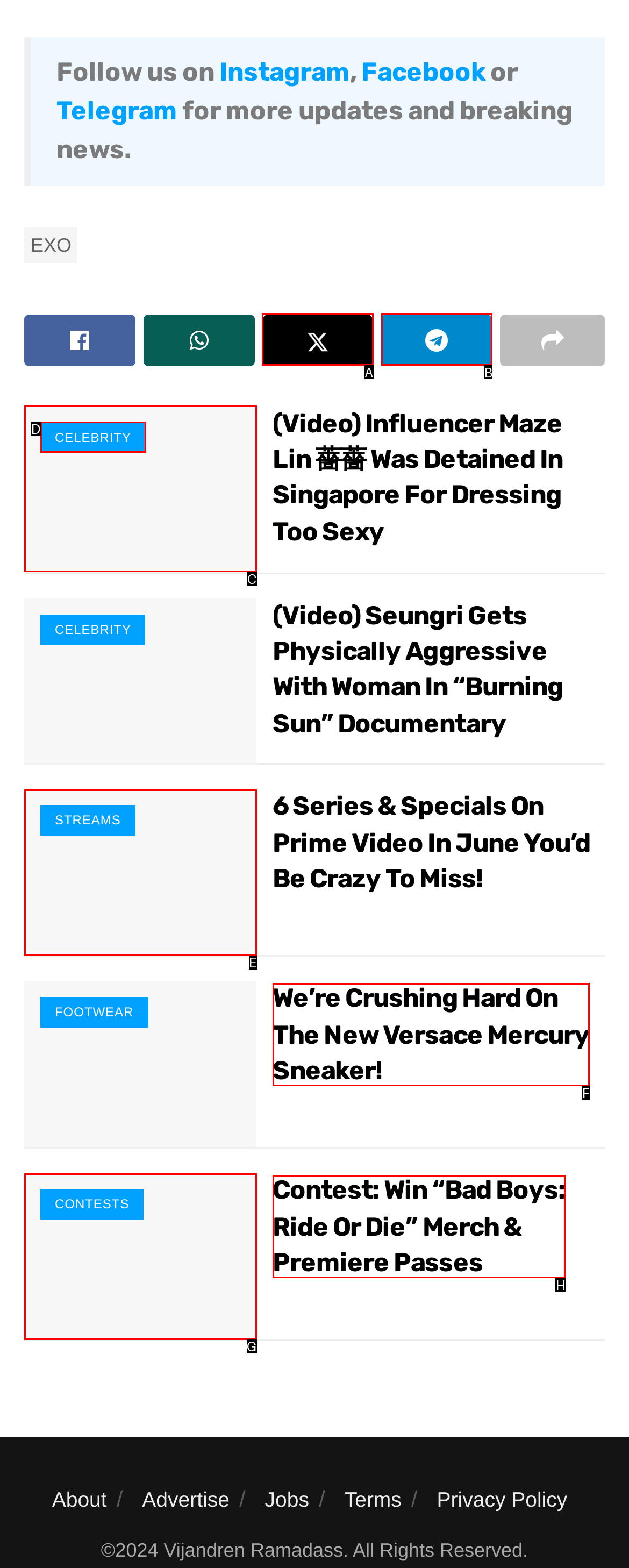Tell me which one HTML element best matches the description: parent_node: STREAMS Answer with the option's letter from the given choices directly.

E